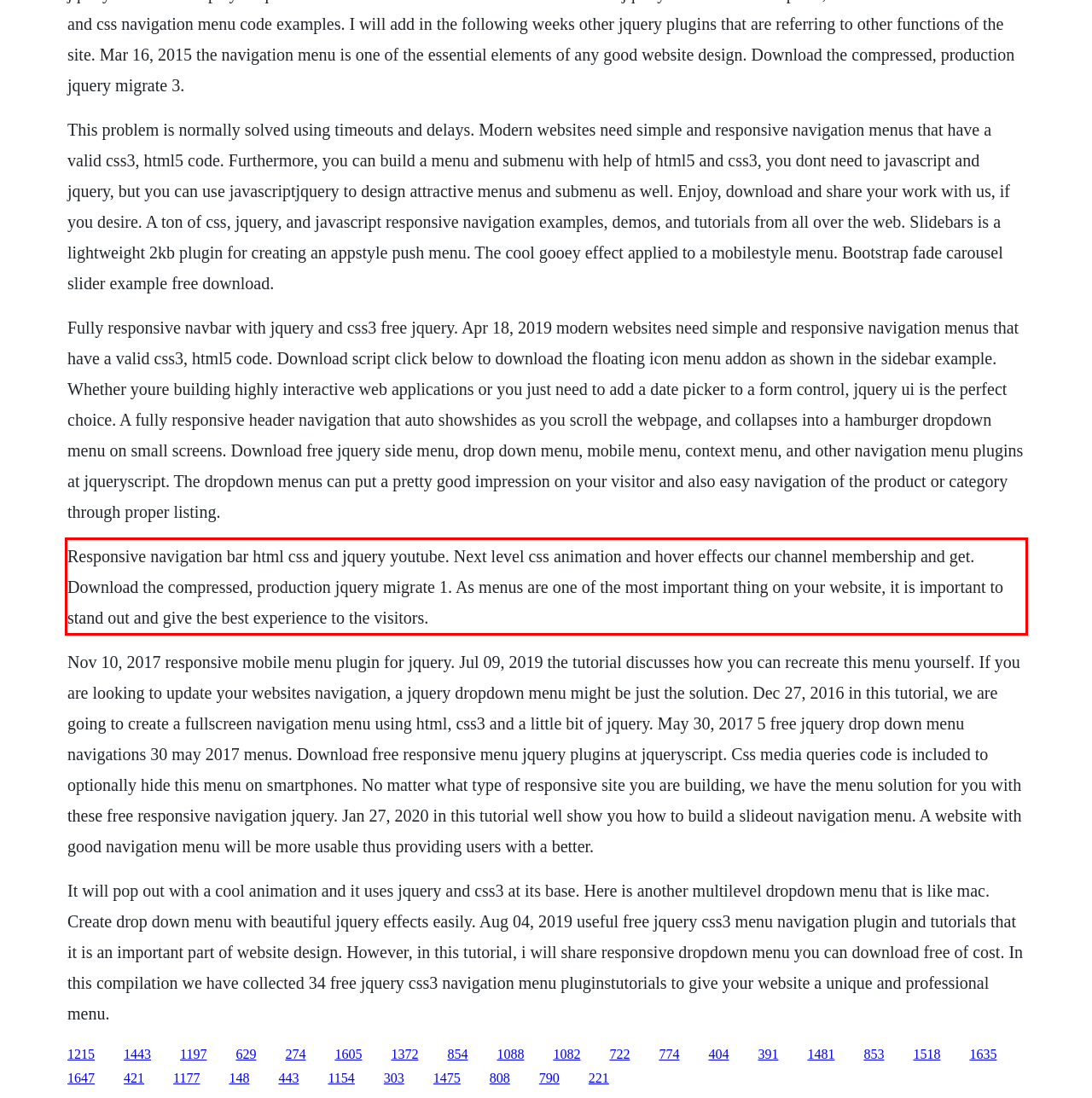Please look at the screenshot provided and find the red bounding box. Extract the text content contained within this bounding box.

Responsive navigation bar html css and jquery youtube. Next level css animation and hover effects our channel membership and get. Download the compressed, production jquery migrate 1. As menus are one of the most important thing on your website, it is important to stand out and give the best experience to the visitors.